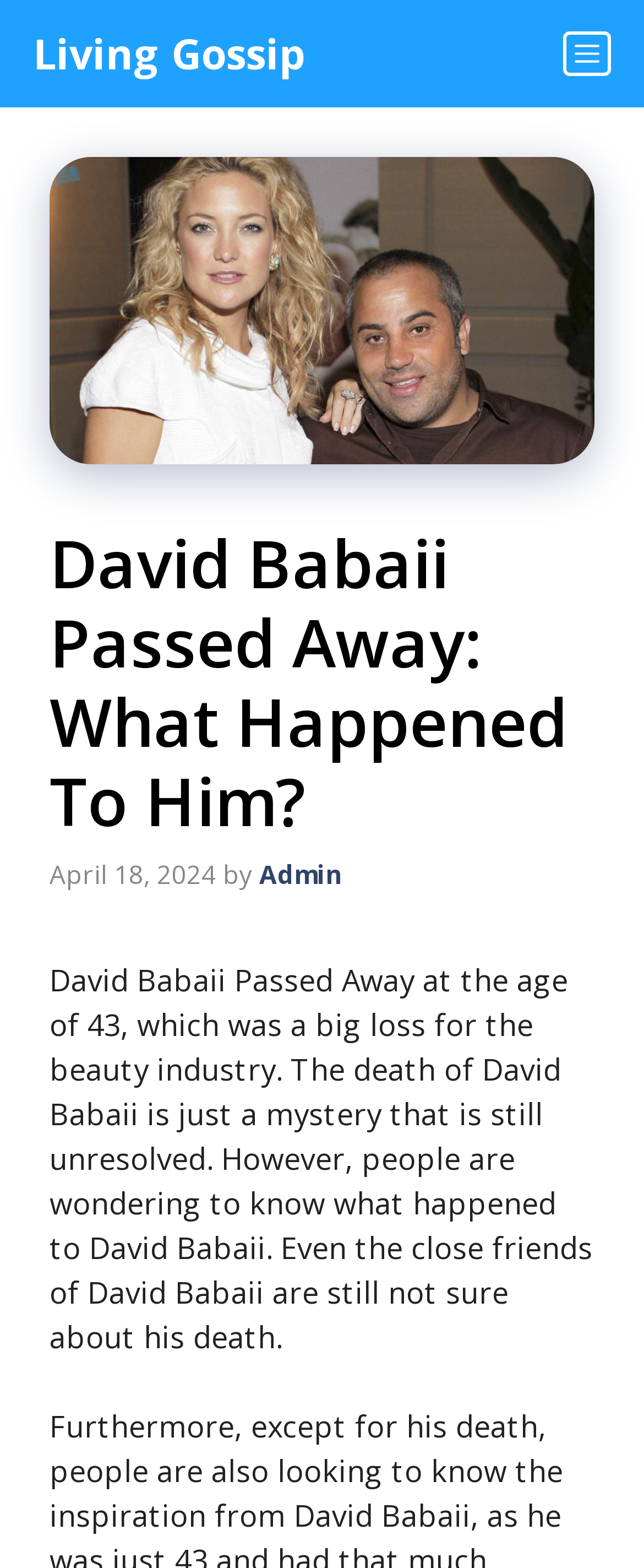Provide a brief response to the question using a single word or phrase: 
What is the age of David Babaii when he passed away?

43